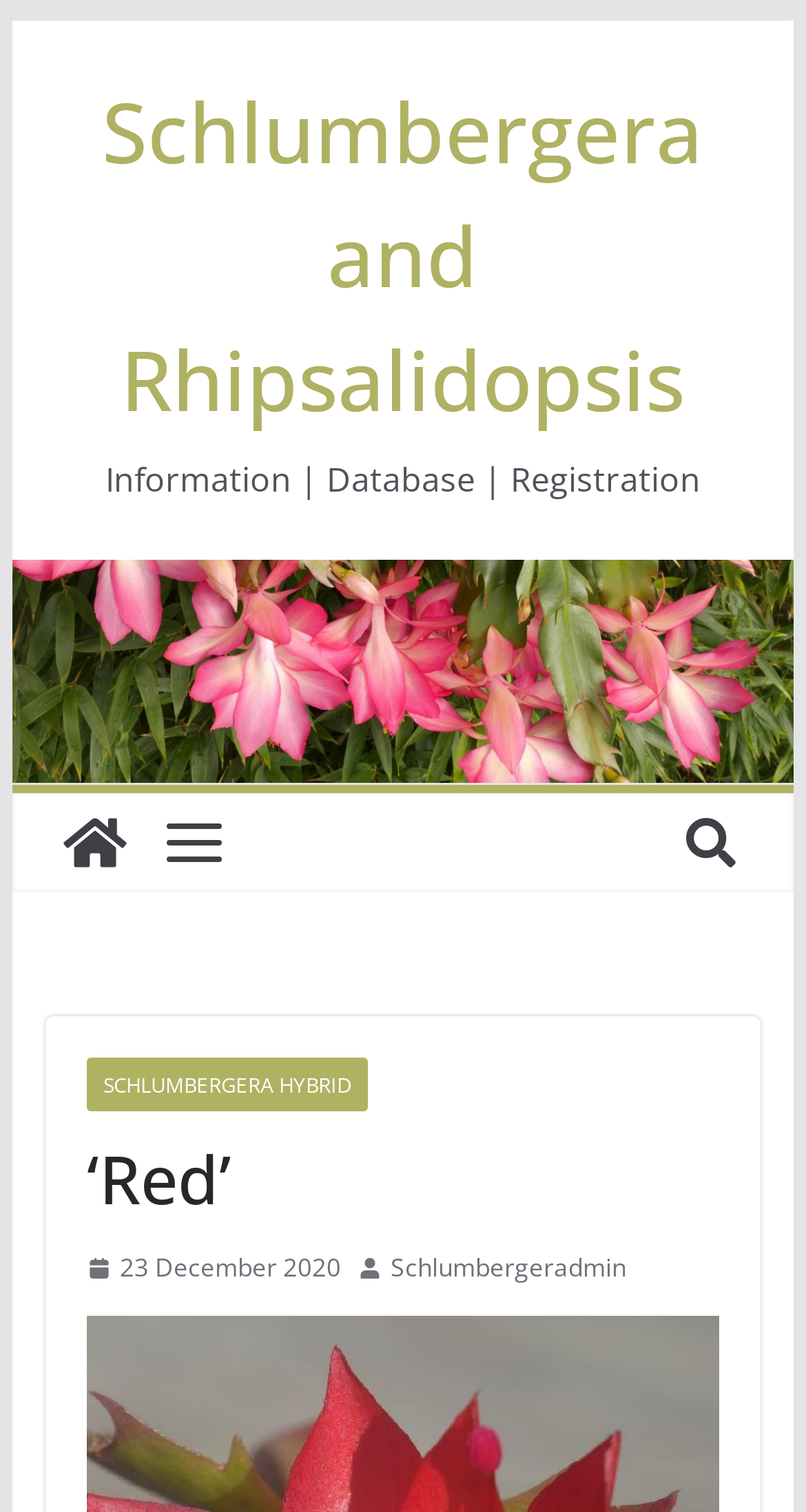Based on the image, please respond to the question with as much detail as possible:
What is the color of the plant?

The color of the plant can be determined by looking at the heading '‘Red’' which suggests that the plant is red in color.